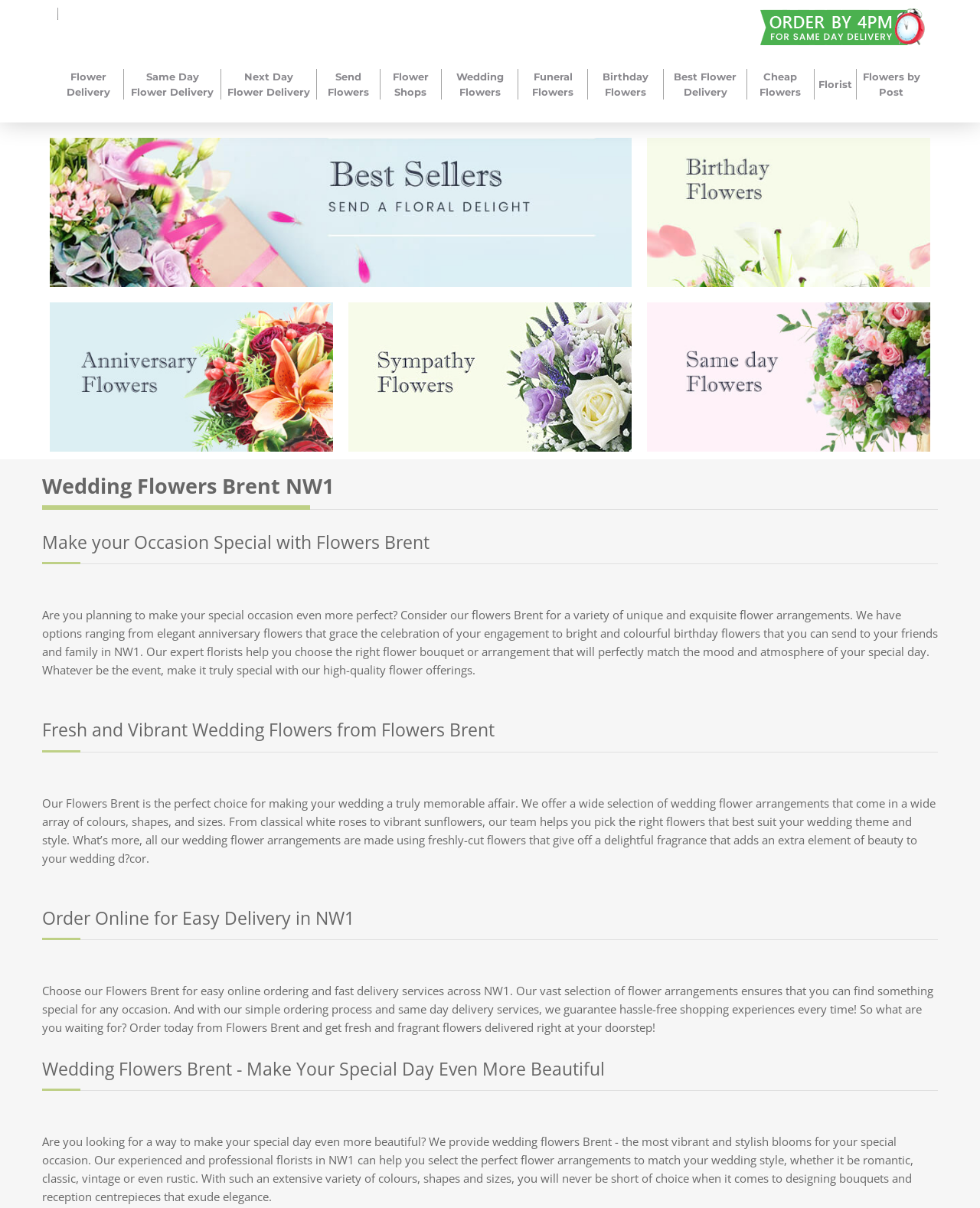Provide the bounding box coordinates for the specified HTML element described in this description: "Sympathy Flowers". The coordinates should be four float numbers ranging from 0 to 1, in the format [left, top, right, bottom].

[0.355, 0.25, 0.645, 0.374]